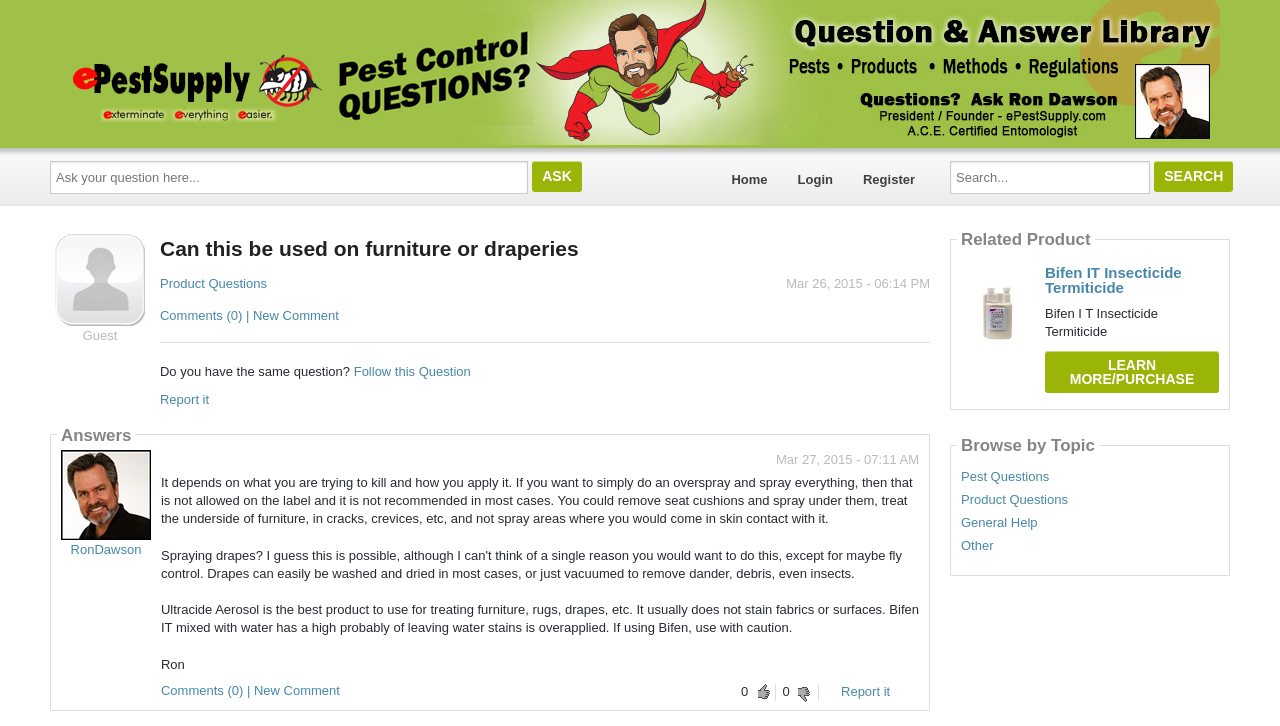Show the bounding box coordinates for the HTML element described as: "Follow this Question".

[0.276, 0.502, 0.368, 0.523]